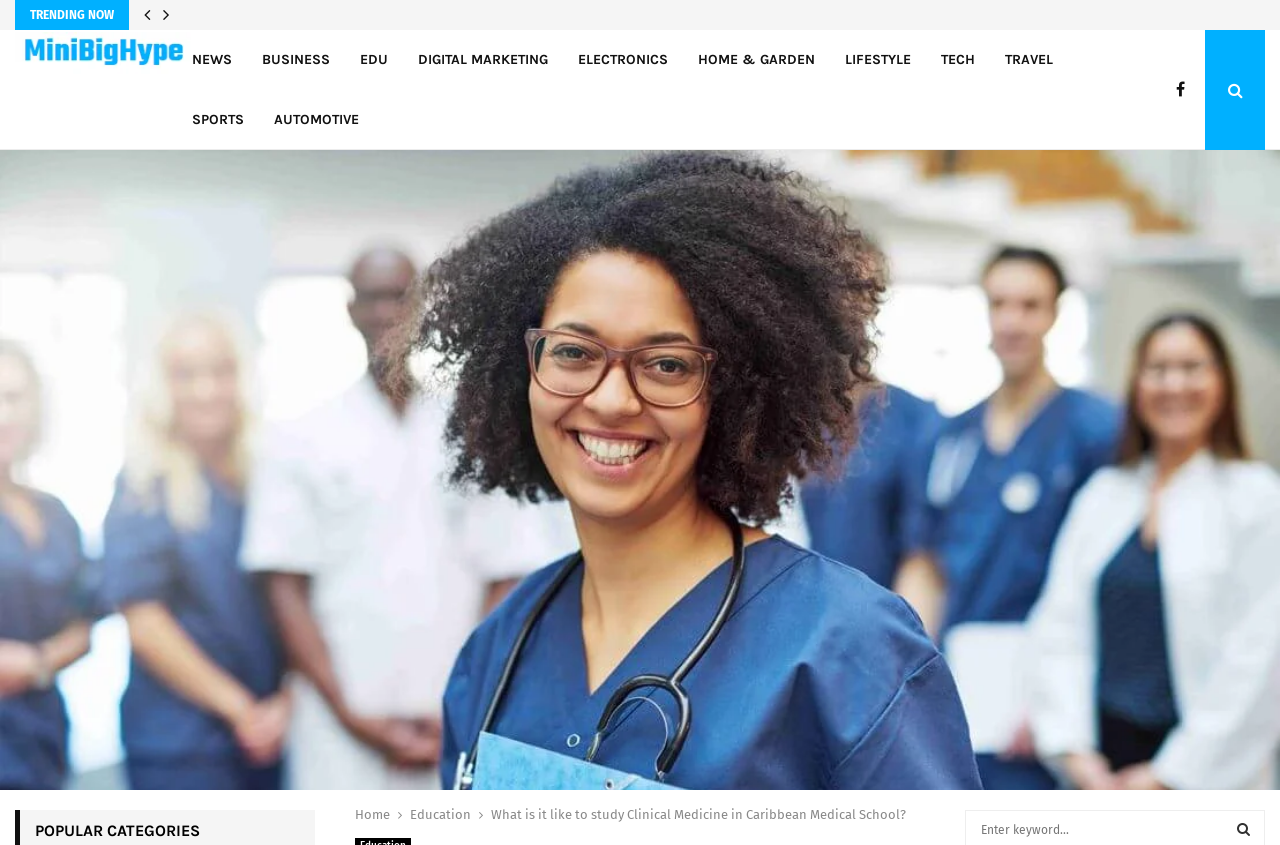Is there a 'SPORTS' category in the top navigation?
Based on the image, give a one-word or short phrase answer.

Yes